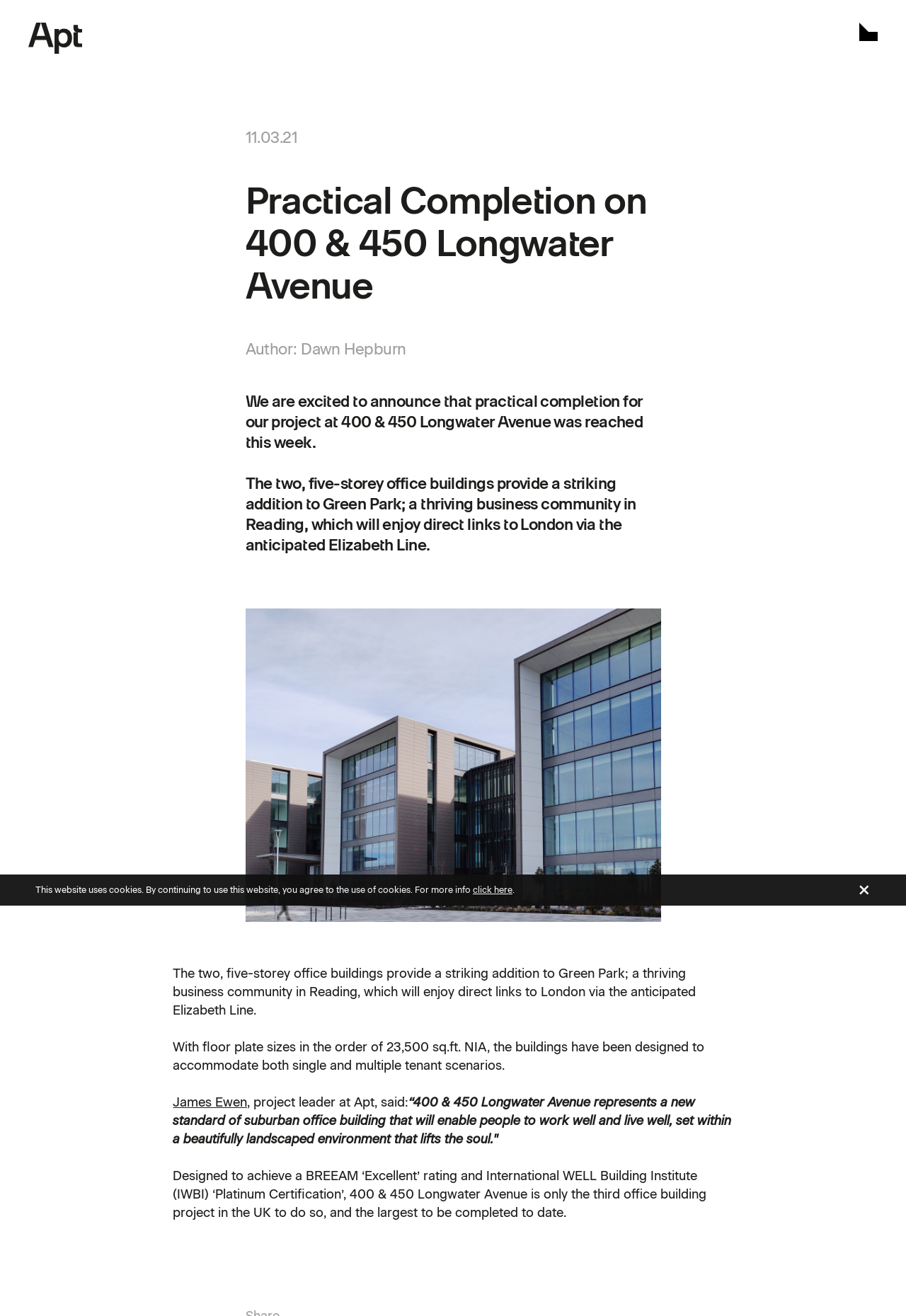Produce an extensive caption that describes everything on the webpage.

This webpage is about a project completion announcement by Apt, an architecture firm in London. At the top, there is a notification about the website using cookies, with a link to learn more. On the top-right corner, there is a close button. 

Below the notification, there are two logos, one on the top-left and another on the top-right corner. 

The main content starts with a date "11.03.21" and a heading "Practical Completion on 400 & 450 Longwater Avenue". Below the heading, there is an author's name "Dawn Hepburn" with a link. 

The main article starts with a paragraph announcing the practical completion of the project at 400 & 450 Longwater Avenue, followed by a description of the project. There is an image of the project below the description. 

The article continues with more details about the project, including its design and features, with quotes from the project leader, James Ewen. 

On the bottom-left, there is a section with contact information, including an address, email, and links to follow Apt on social media. On the bottom-right, there are links to cookies, intranet, and copyright information, along with a site credit.